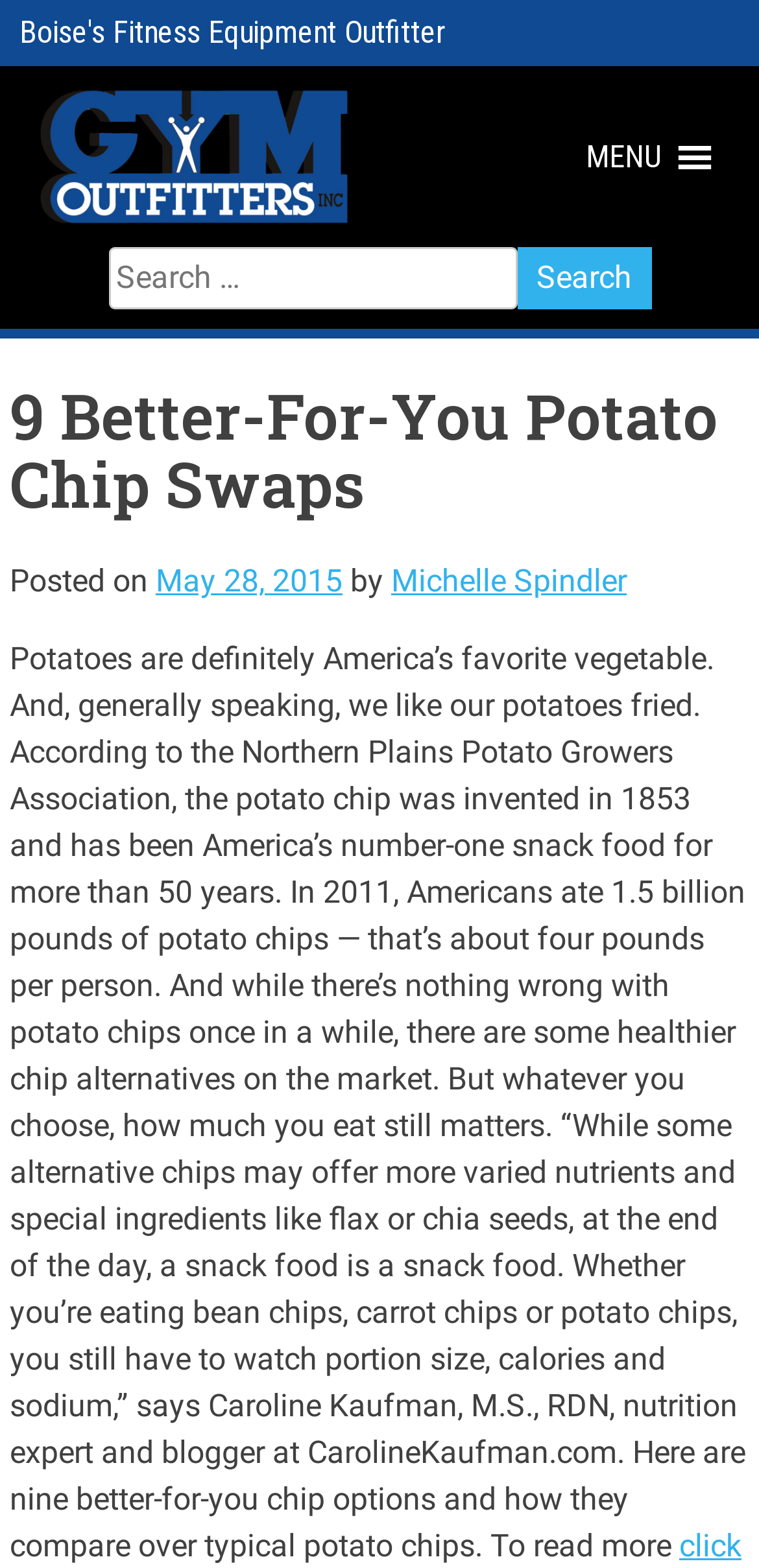Determine the main heading text of the webpage.

9 Better-For-You Potato Chip Swaps